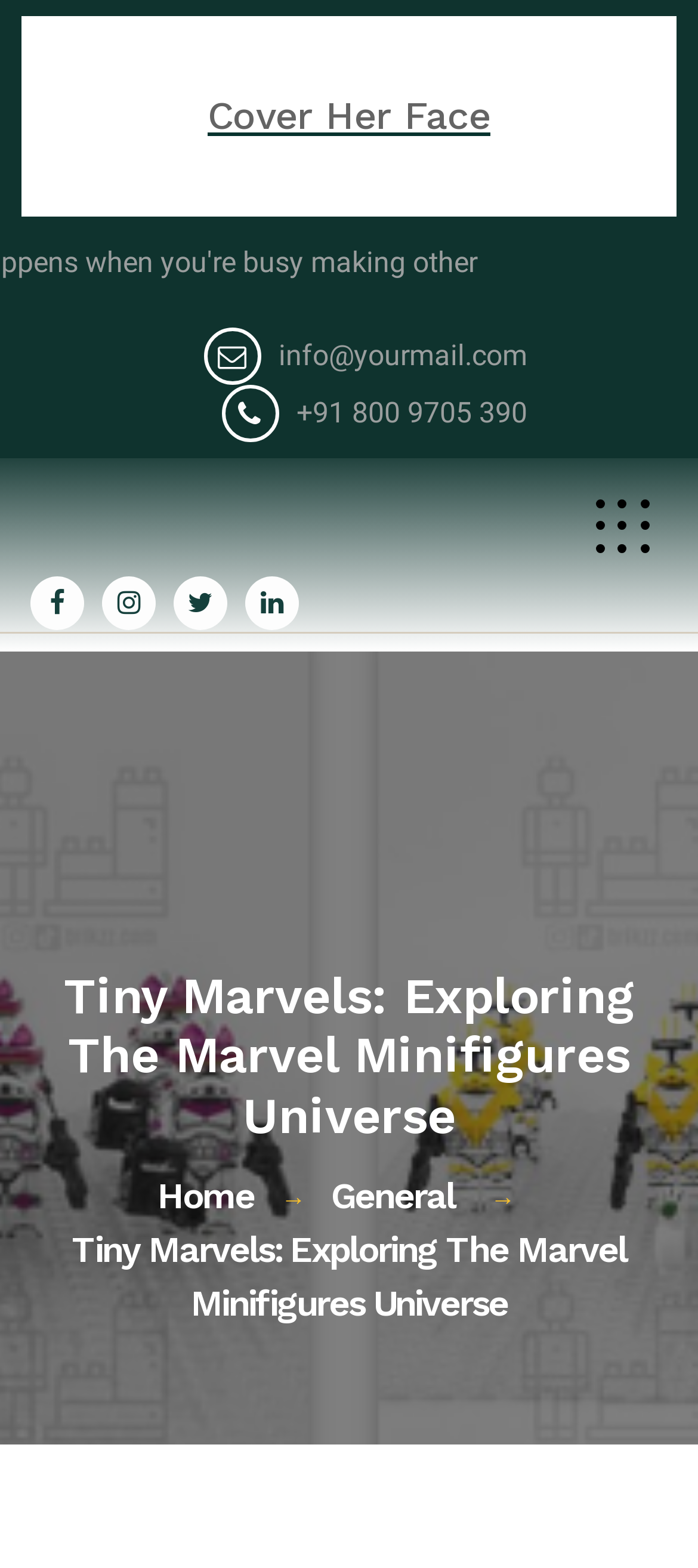What is the subtitle of the webpage?
Answer the question with a detailed explanation, including all necessary information.

I found the subtitle by looking at the heading element with the text 'Tiny Marvels: Exploring The Marvel Minifigures Universe' and extracting the subtitle part.